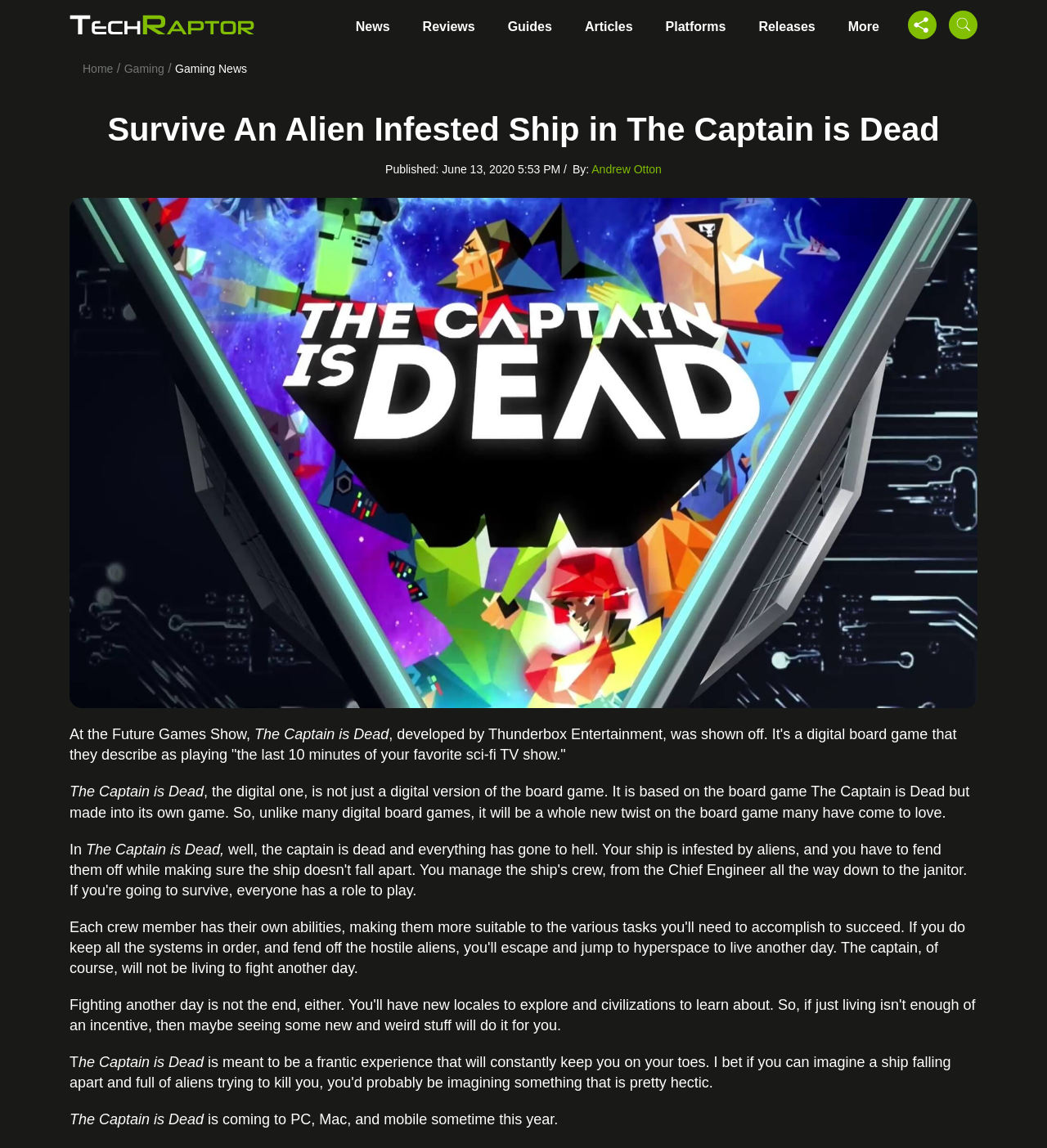Reply to the question with a single word or phrase:
Who is the author of the article?

Andrew Otton